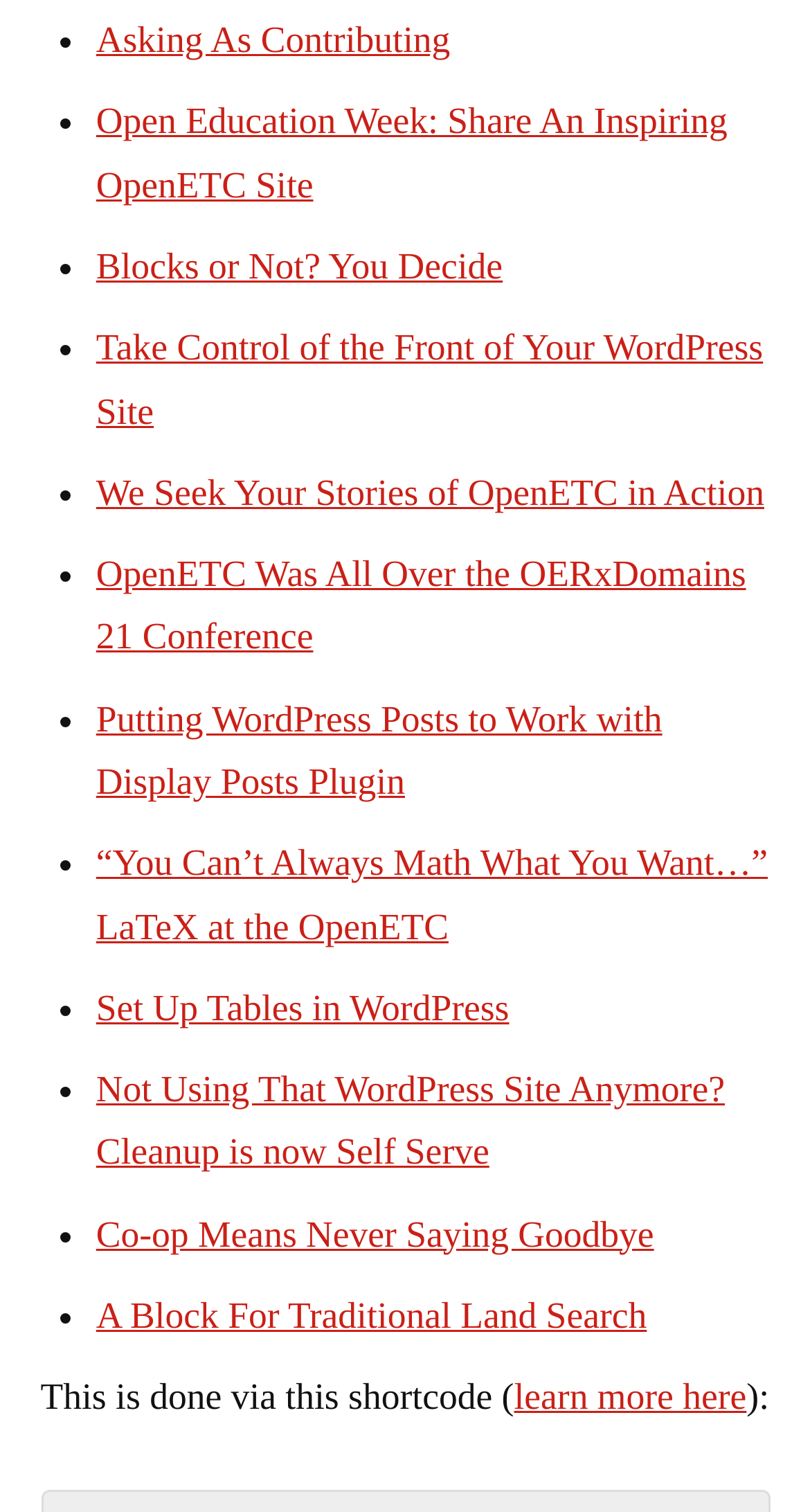What is the topic of the first list item? Please answer the question using a single word or phrase based on the image.

Asking As Contributing